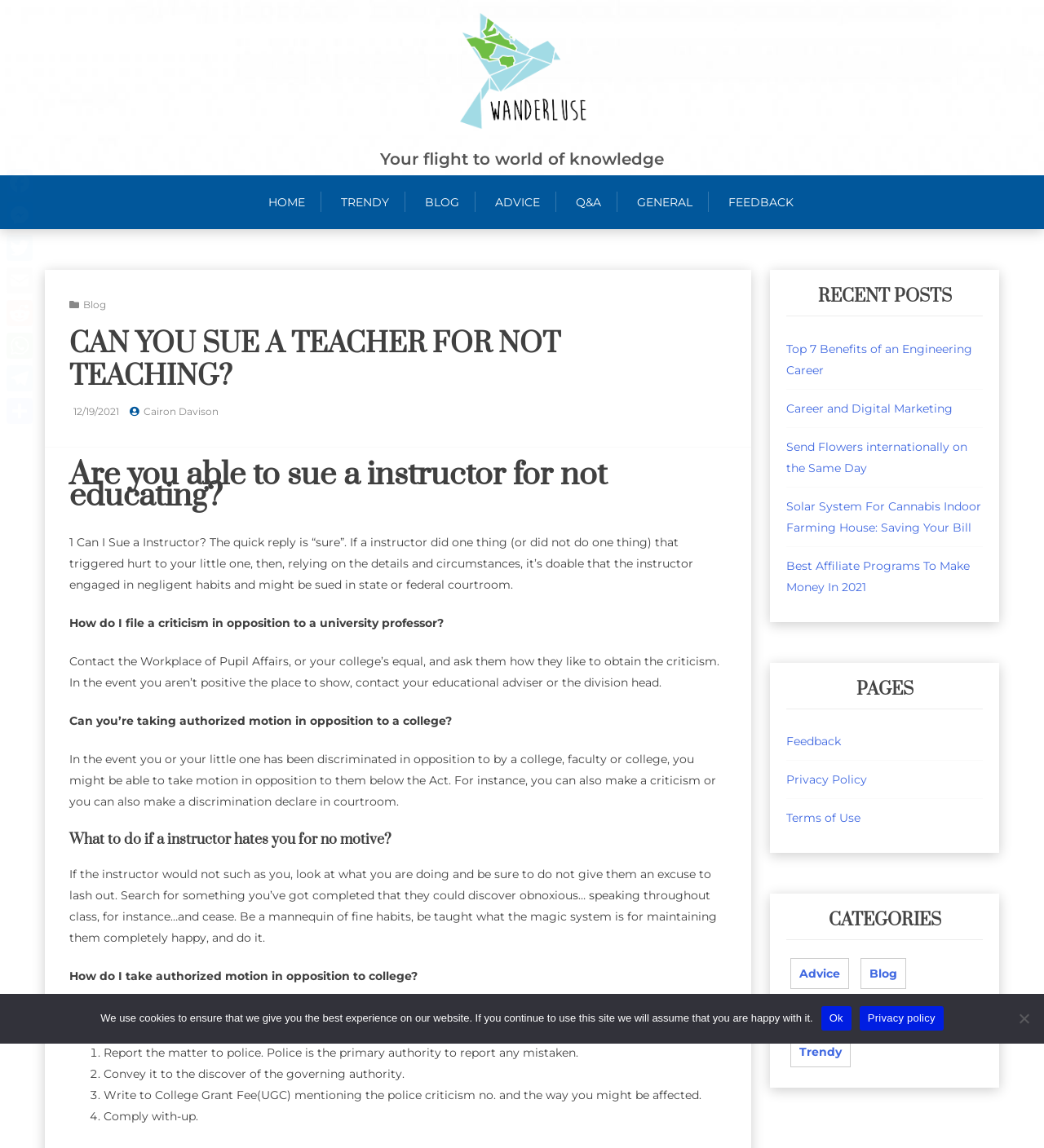Please find the bounding box coordinates of the element's region to be clicked to carry out this instruction: "Visit the 'FEEDBACK' page".

[0.682, 0.153, 0.776, 0.2]